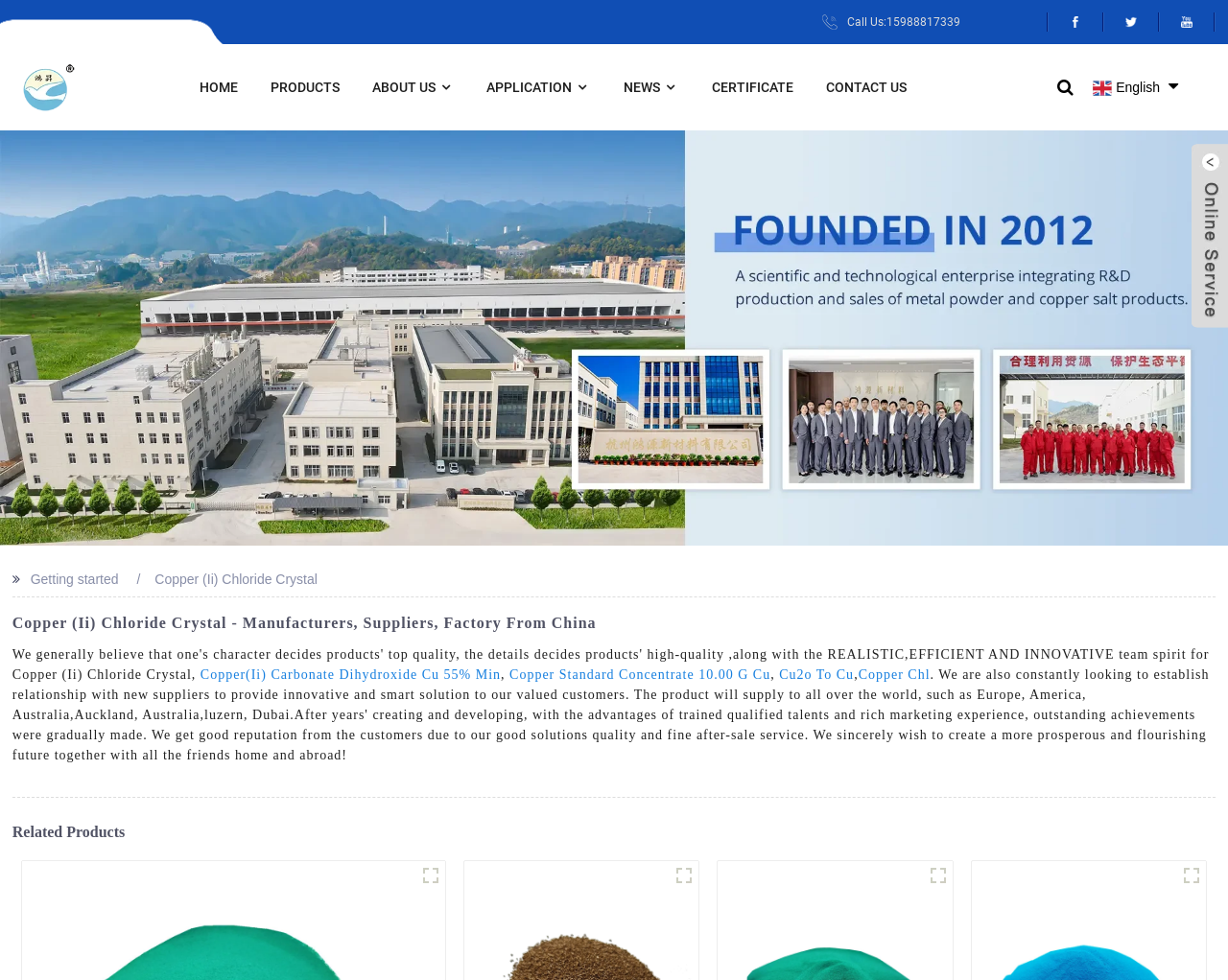Please determine the bounding box coordinates of the area that needs to be clicked to complete this task: 'Click the 'HOME' link'. The coordinates must be four float numbers between 0 and 1, formatted as [left, top, right, bottom].

[0.162, 0.069, 0.194, 0.109]